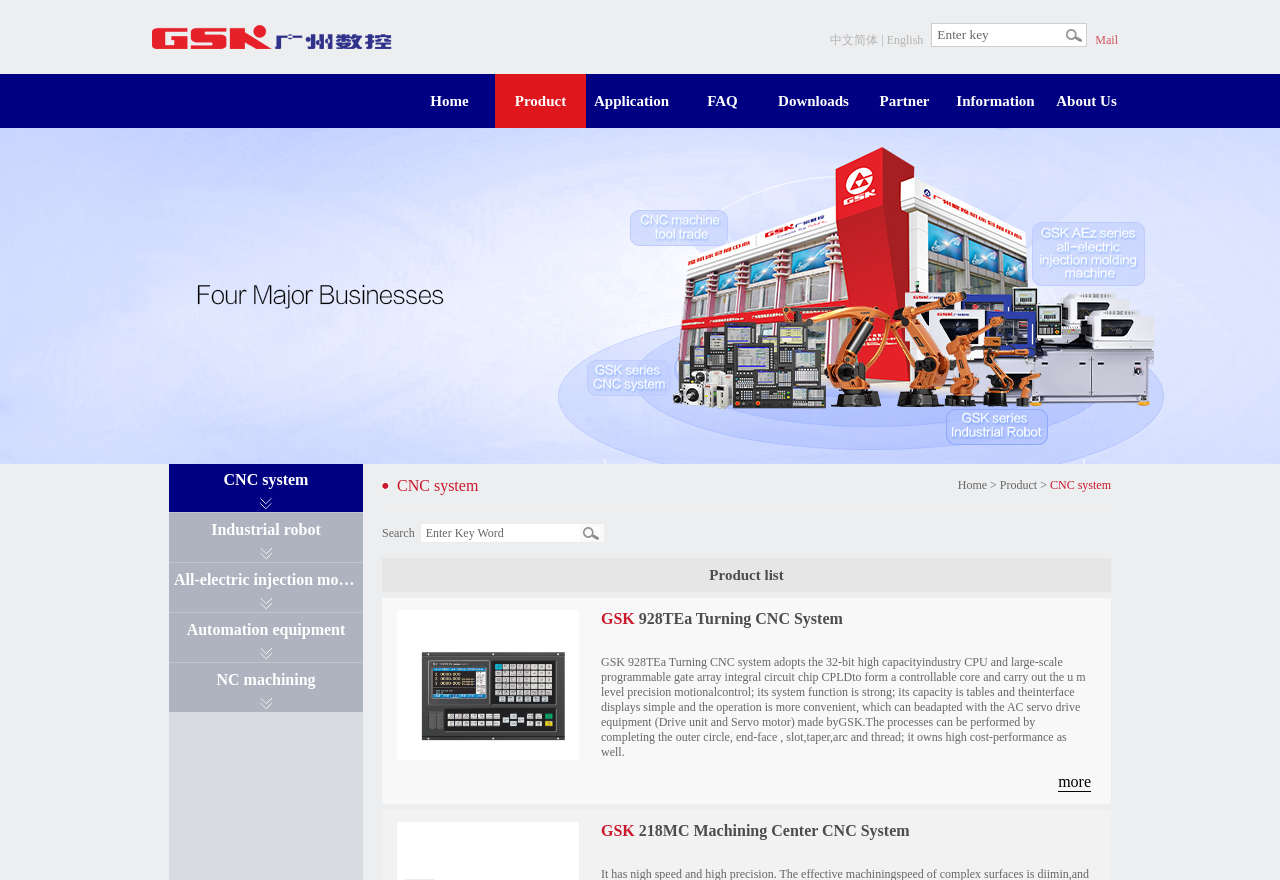Extract the bounding box coordinates for the described element: "NC machining". The coordinates should be represented as four float numbers between 0 and 1: [left, top, right, bottom].

[0.132, 0.762, 0.284, 0.783]